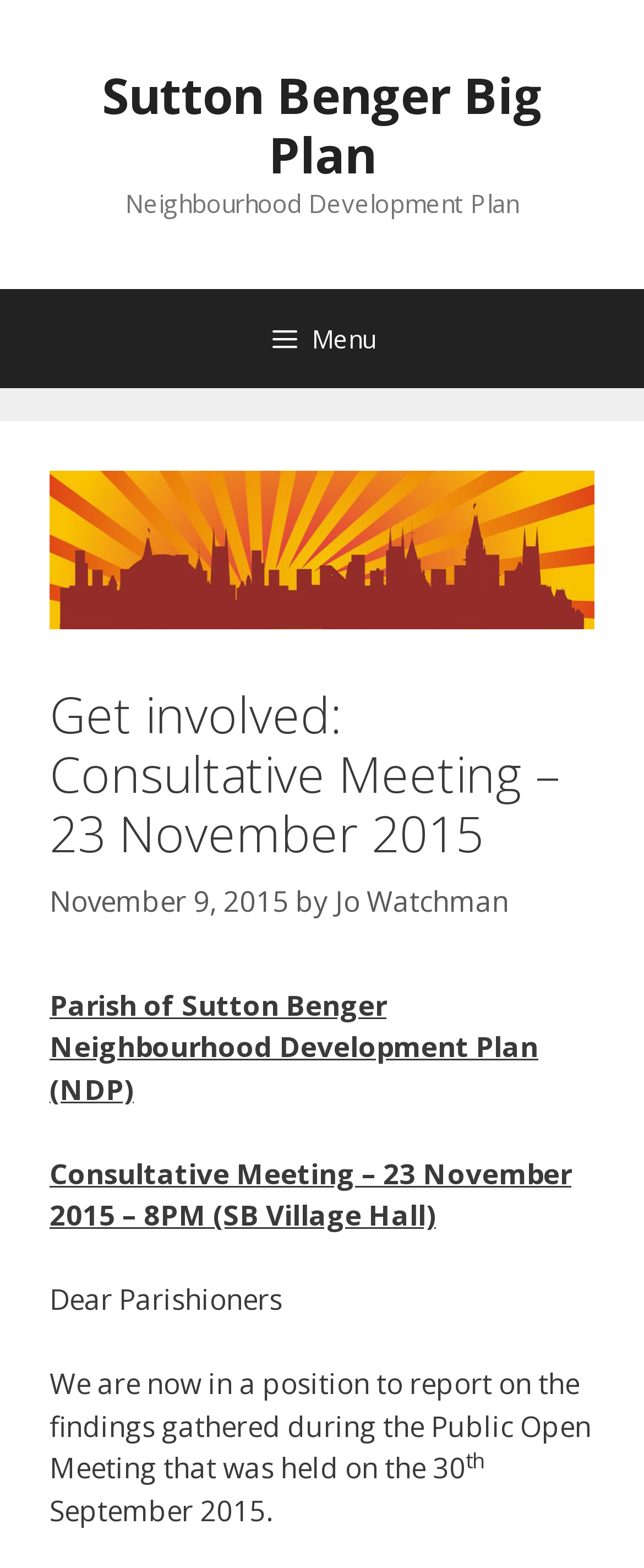Using the information from the screenshot, answer the following question thoroughly:
Who is the author of the post?

I found the answer by looking at the link element which contains the text 'Jo Watchman' and is described as 'by'.